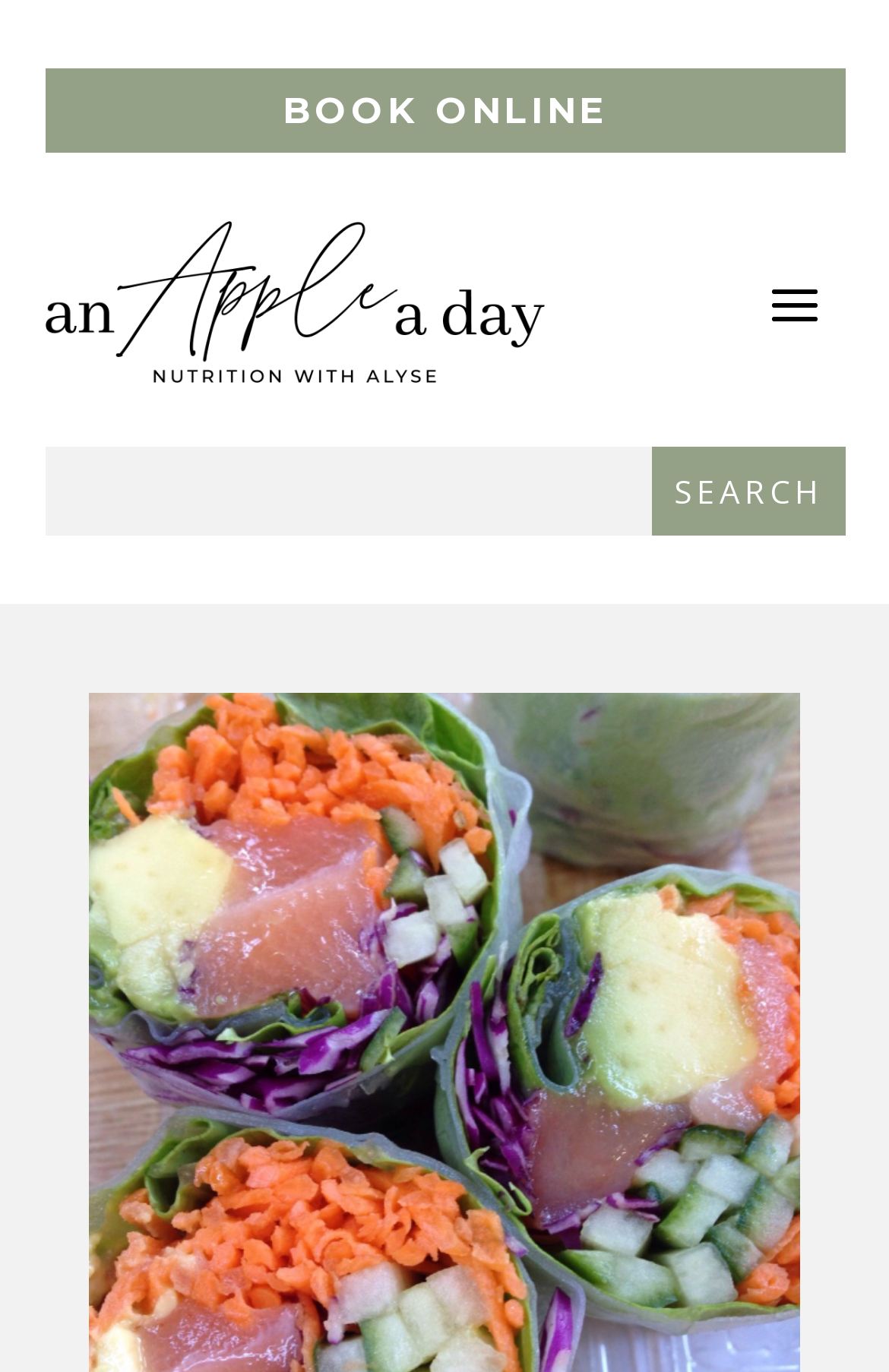Determine the bounding box for the UI element as described: "OUR INSTRUCTORS". The coordinates should be represented as four float numbers between 0 and 1, formatted as [left, top, right, bottom].

None